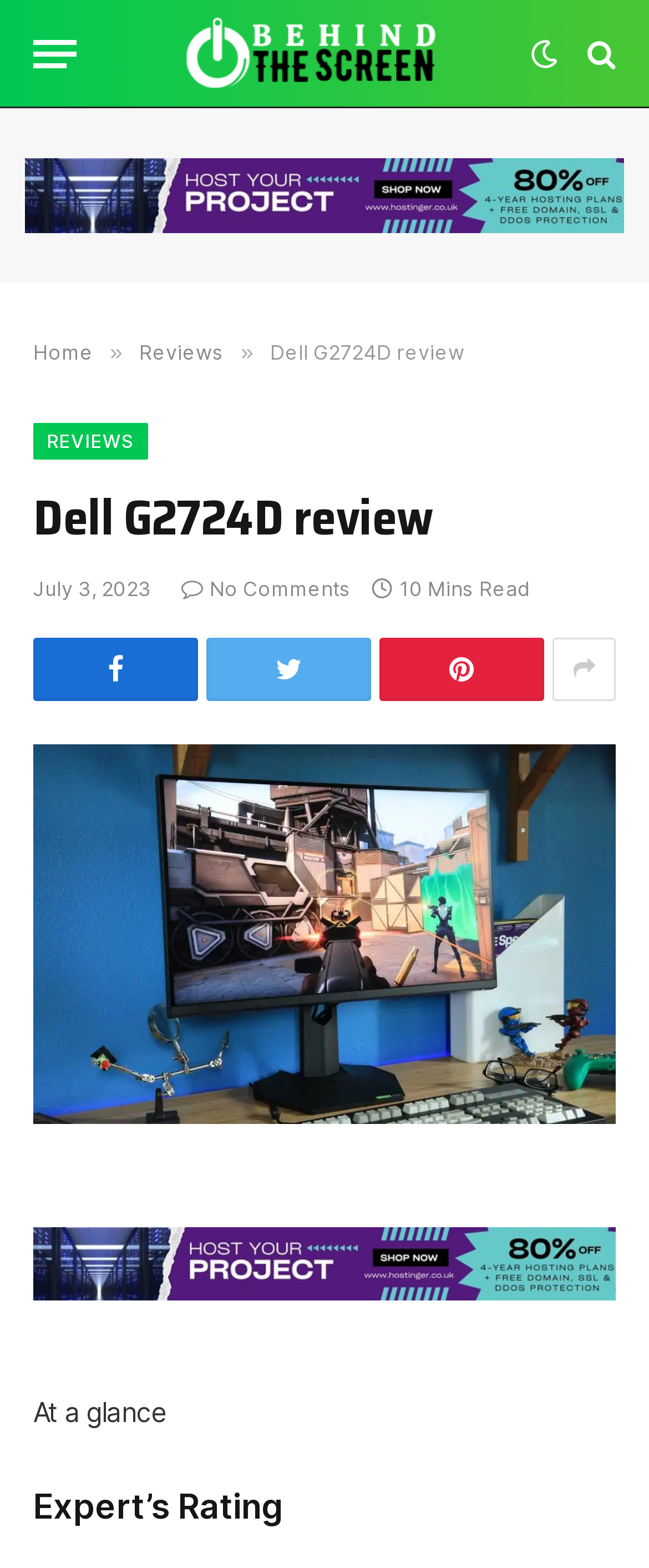Please pinpoint the bounding box coordinates for the region I should click to adhere to this instruction: "View the Dell G2724D review".

[0.051, 0.474, 0.949, 0.717]